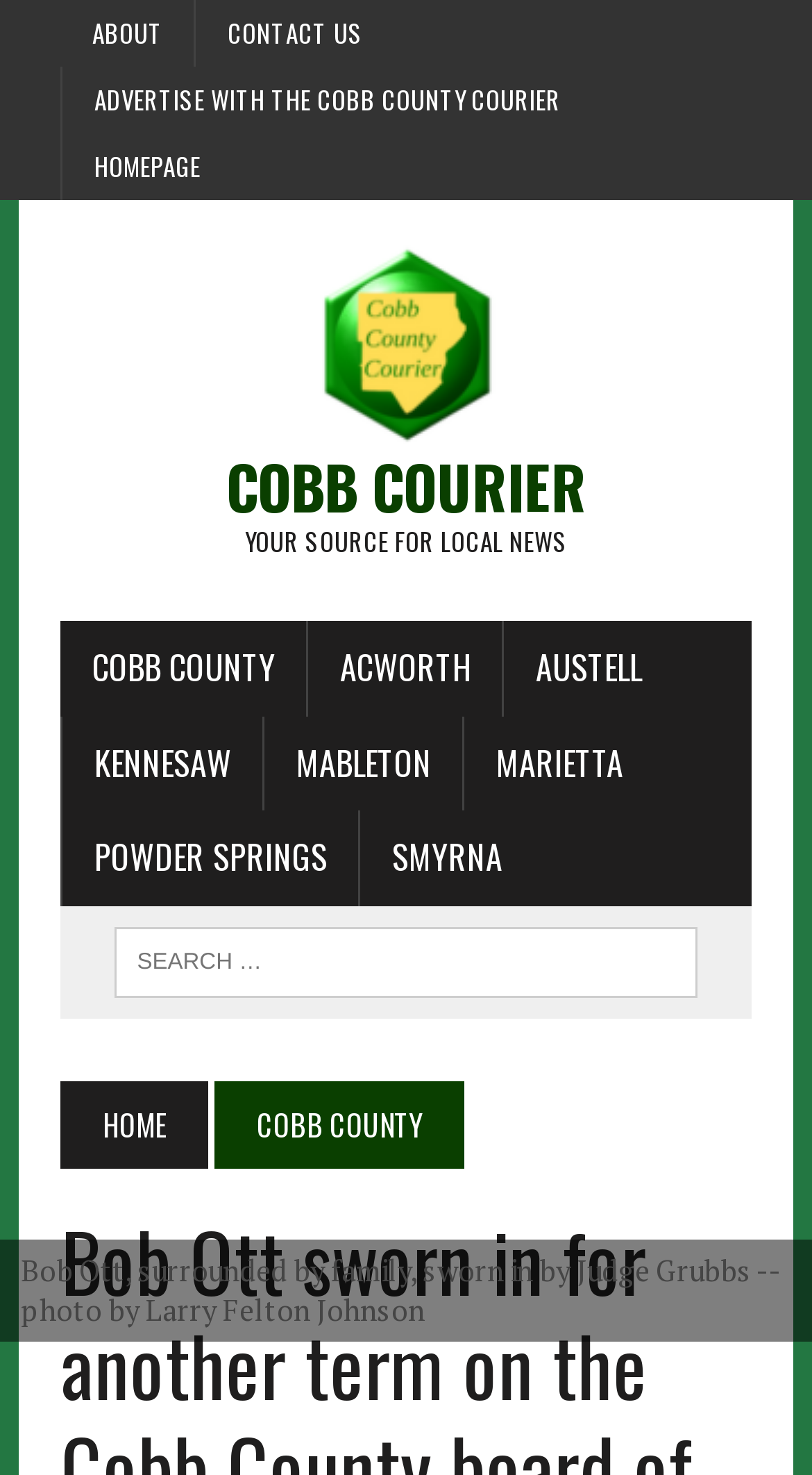Using the provided element description: "Marietta", determine the bounding box coordinates of the corresponding UI element in the screenshot.

[0.572, 0.485, 0.806, 0.55]